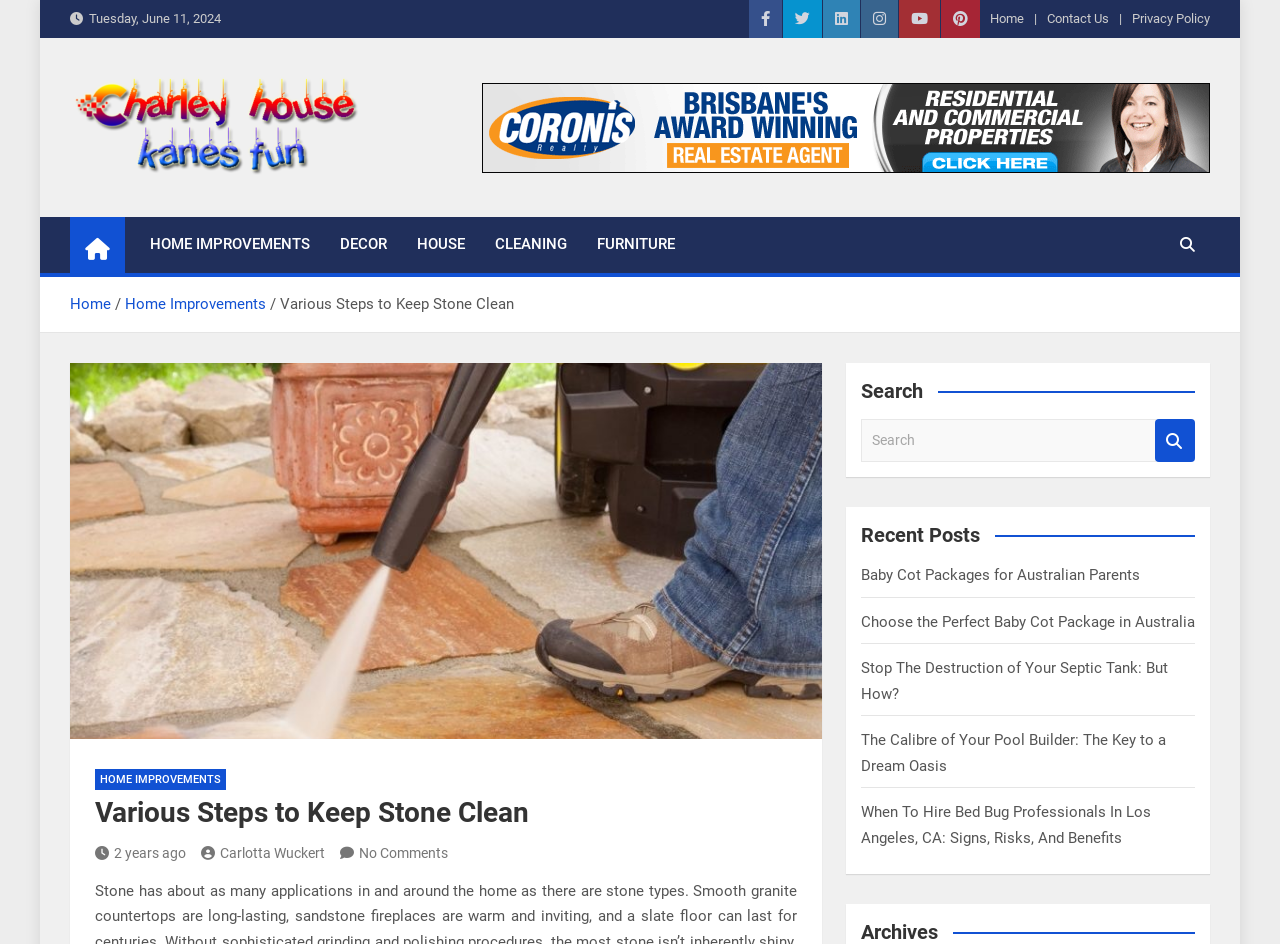Extract the main title from the webpage.

Various Steps to Keep Stone Clean